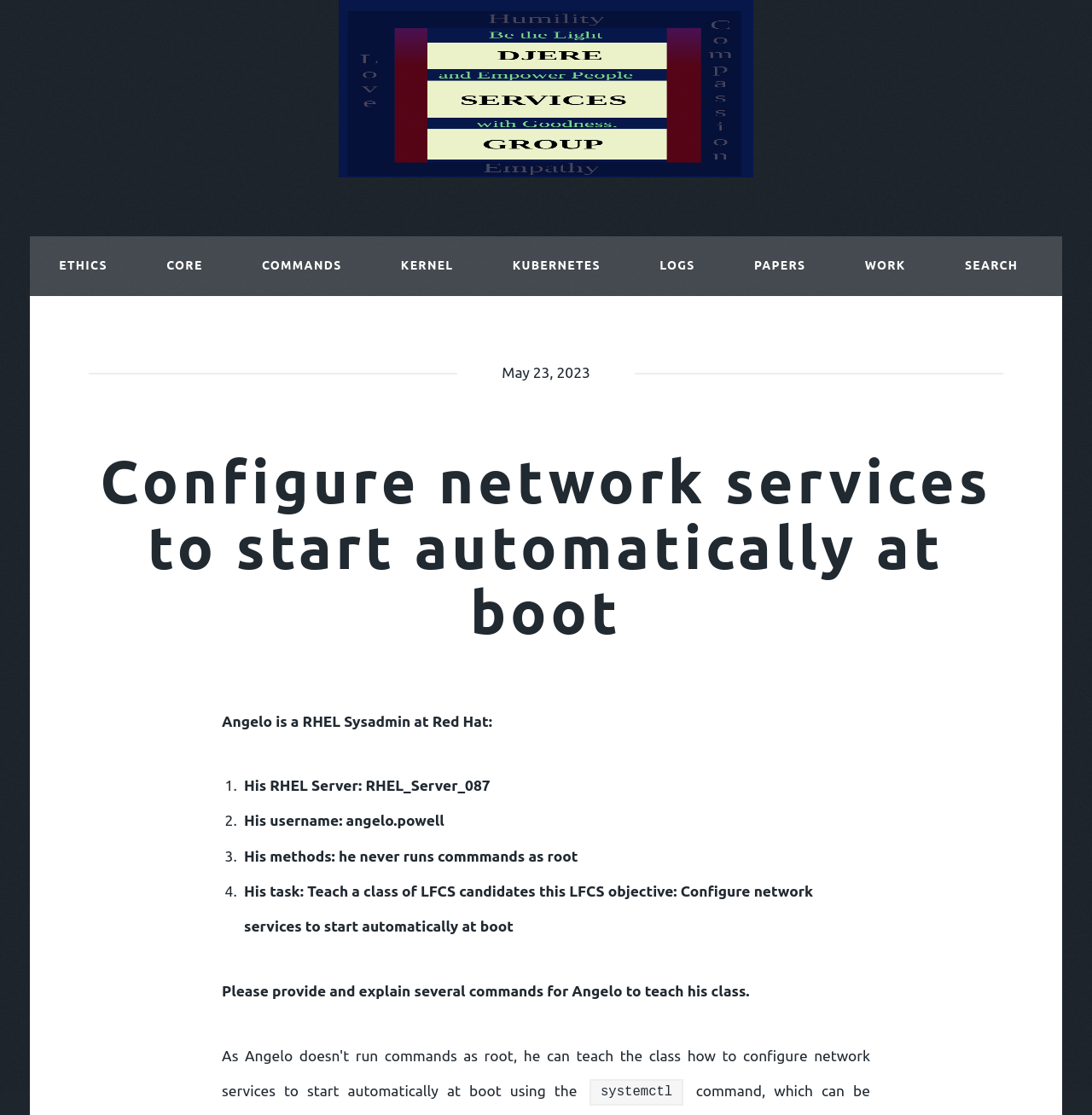Predict the bounding box coordinates of the area that should be clicked to accomplish the following instruction: "Click on COMMANDS link". The bounding box coordinates should consist of four float numbers between 0 and 1, i.e., [left, top, right, bottom].

[0.213, 0.212, 0.34, 0.266]